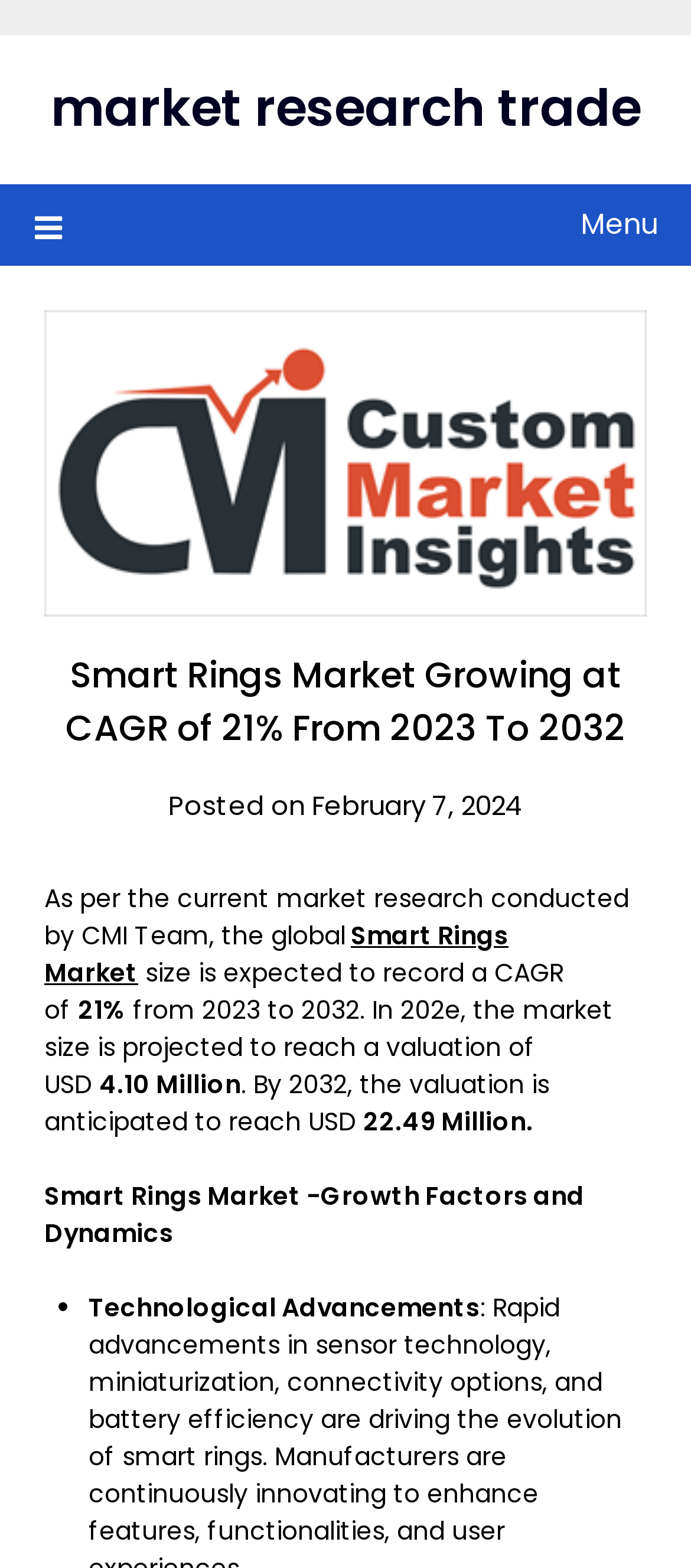What is the expected CAGR of the Smart Rings Market?
Please provide a comprehensive answer based on the information in the image.

According to the webpage, the global Smart Rings Market size is expected to record a CAGR of 21% from 2023 to 2032, as stated in the text 'As per the current market research conducted by CMI Team, the global Smart Rings Market size is expected to record a CAGR of 21% from 2023 to 2032.'